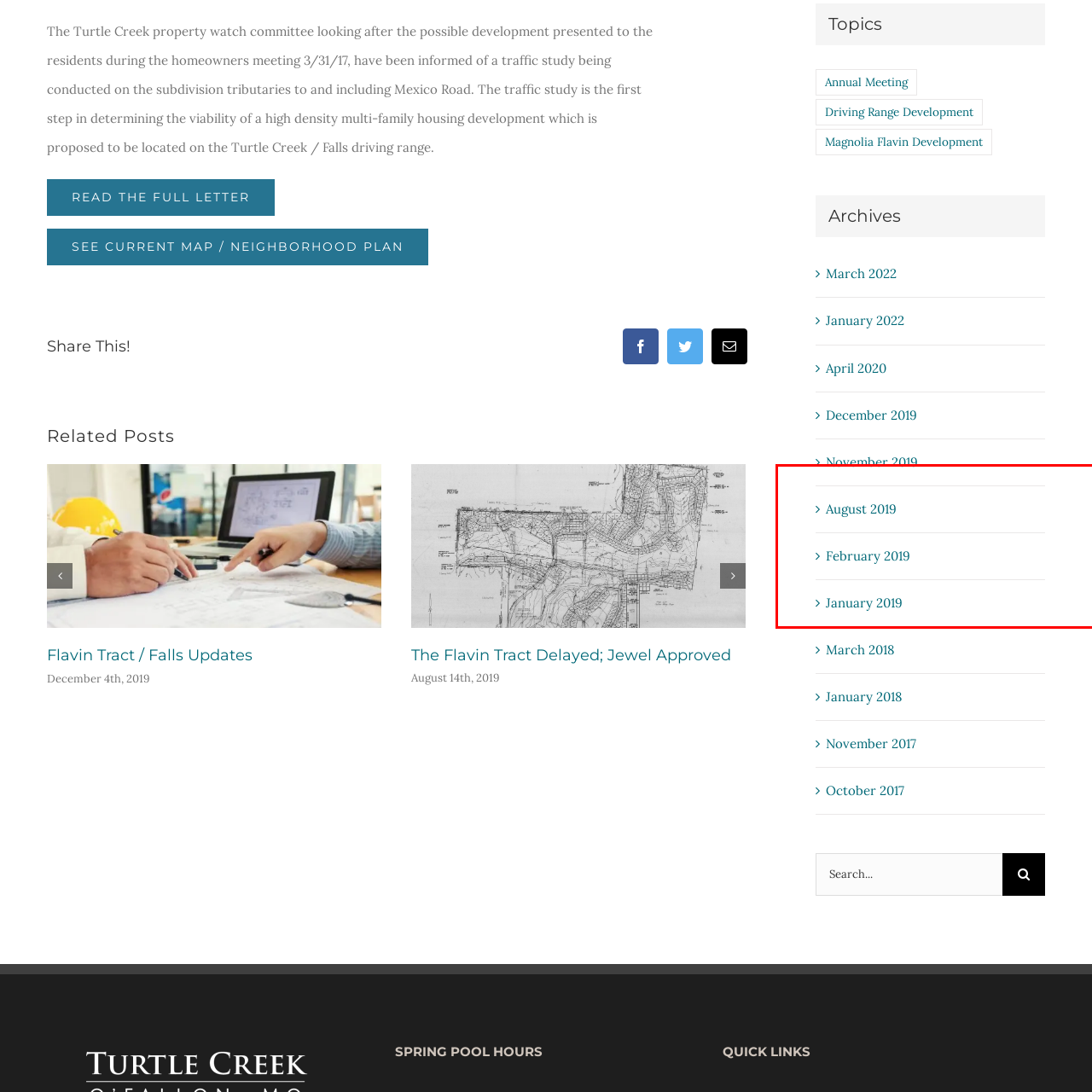Check the picture within the red bounding box and provide a brief answer using one word or phrase: What is the purpose of the community event archive?

Provide easy access to historical information